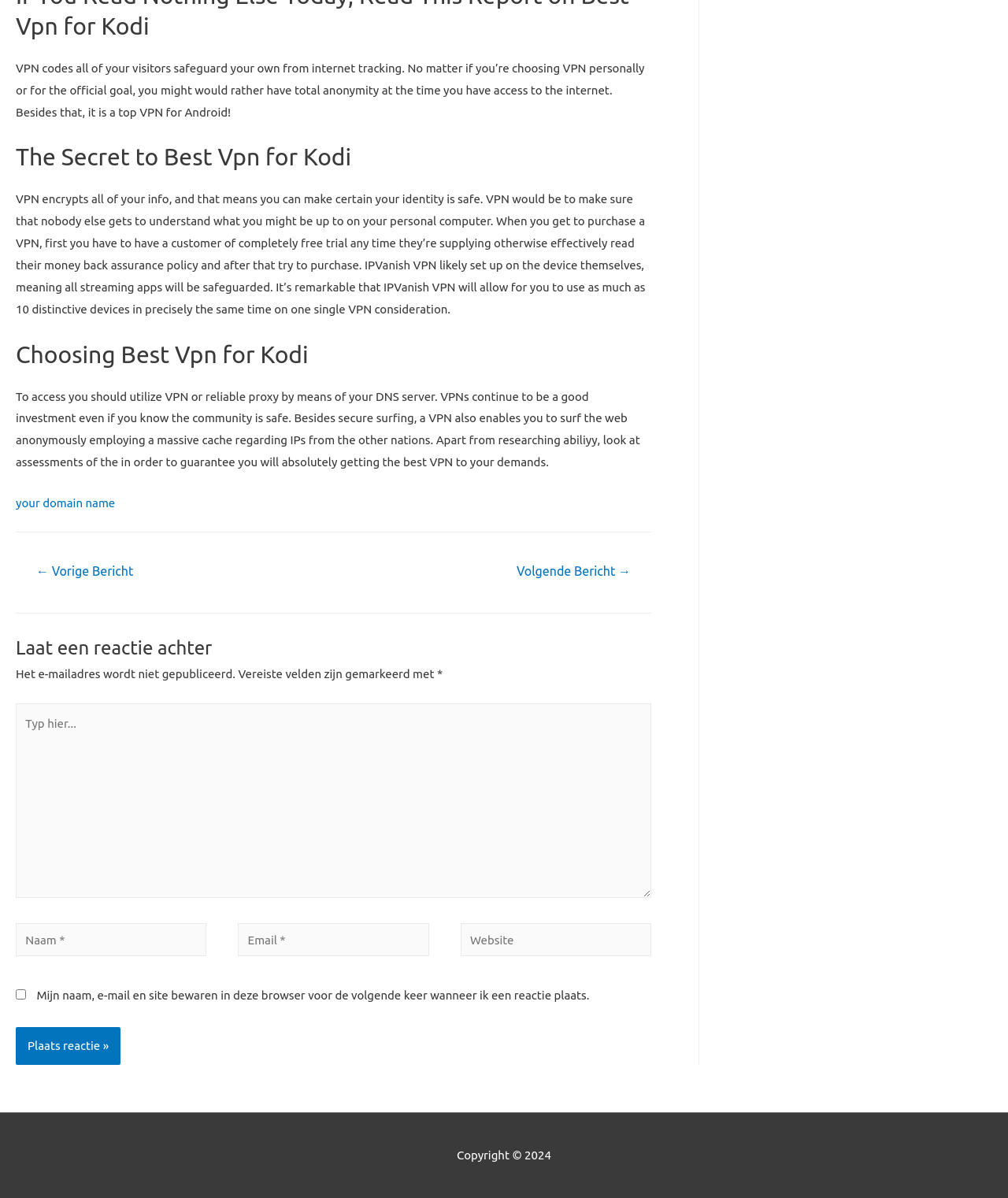Utilize the details in the image to thoroughly answer the following question: What is the copyright year mentioned at the bottom of the page?

The webpage has a copyright notice at the bottom which mentions the year 2024, indicating that the content is copyrighted until that year.